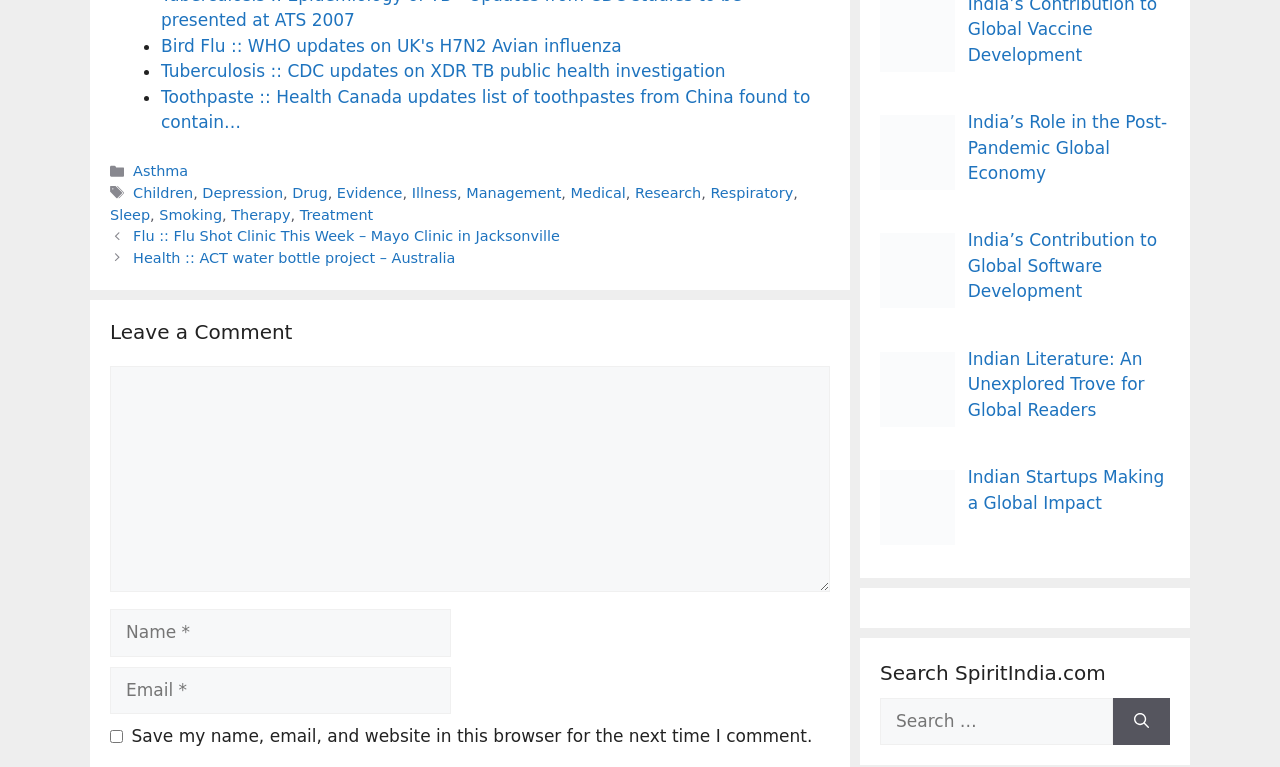How many images are on the page?
Provide a concise answer using a single word or phrase based on the image.

4